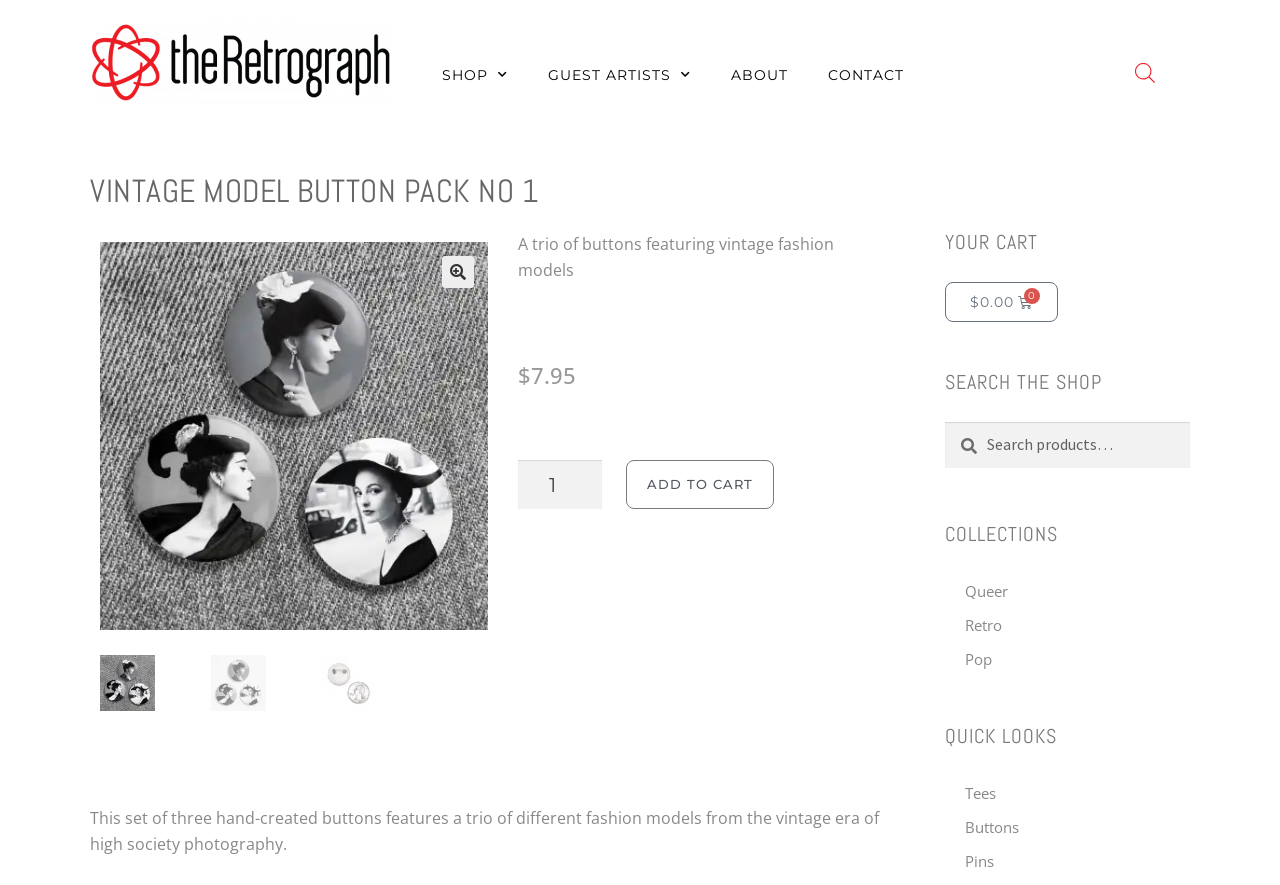Carefully examine the image and provide an in-depth answer to the question: How much does the product cost?

I found the answer by looking at the StaticText elements '$' and '7.95' which are placed together, indicating the price of the product.